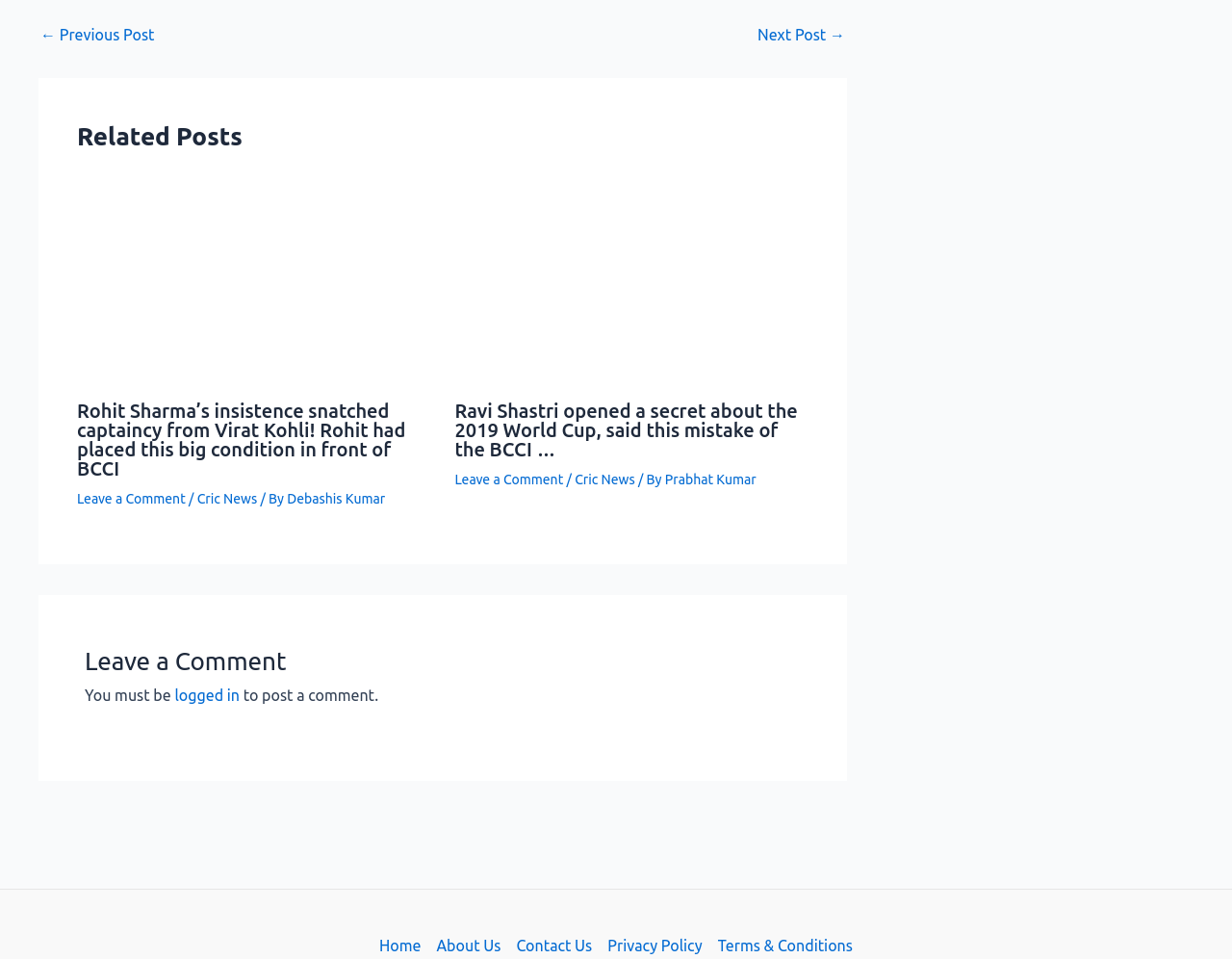Locate the bounding box coordinates of the element's region that should be clicked to carry out the following instruction: "Leave a comment on the article". The coordinates need to be four float numbers between 0 and 1, i.e., [left, top, right, bottom].

[0.062, 0.512, 0.151, 0.528]